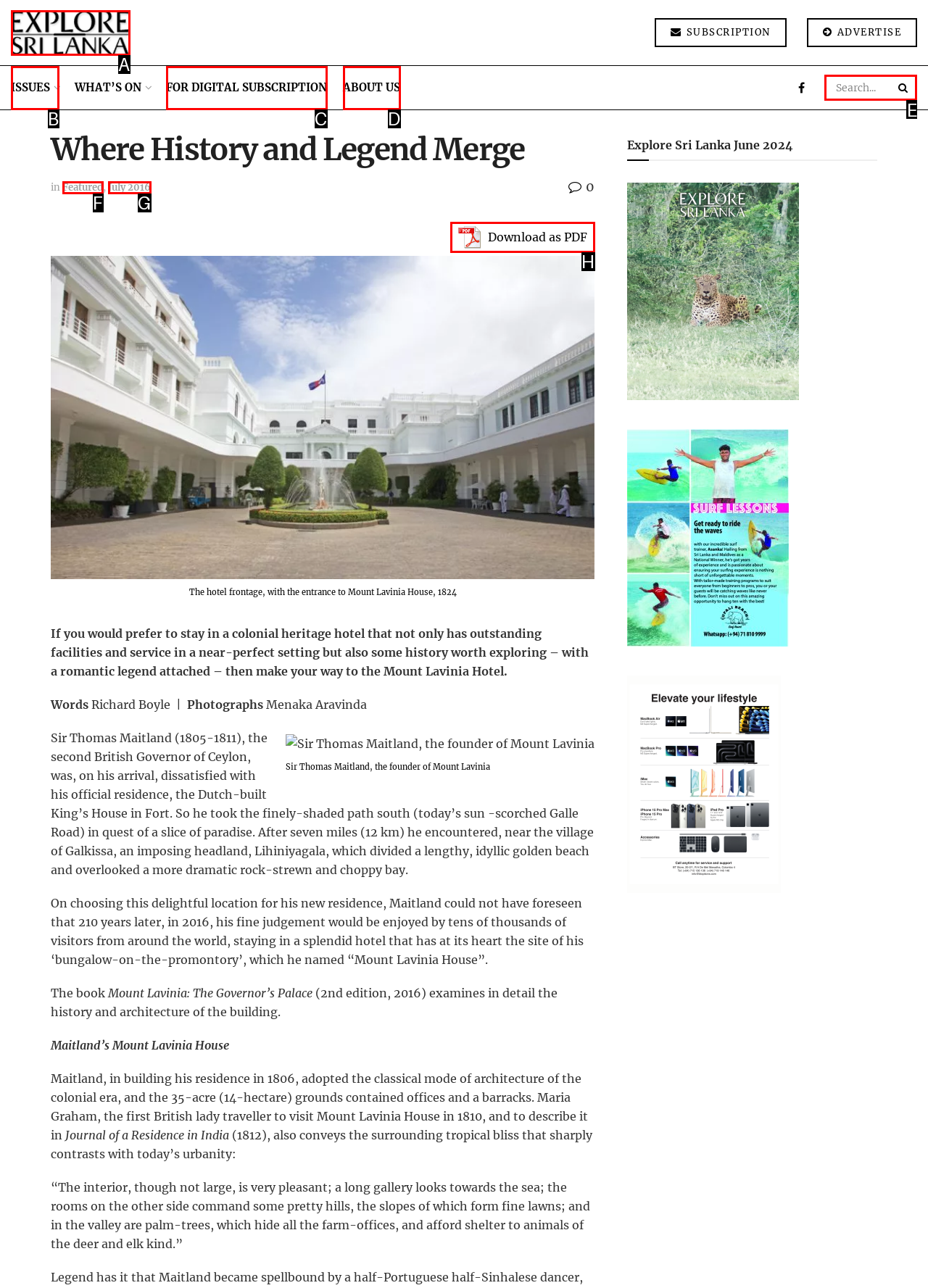Tell me which UI element to click to fulfill the given task: Search for something. Respond with the letter of the correct option directly.

E